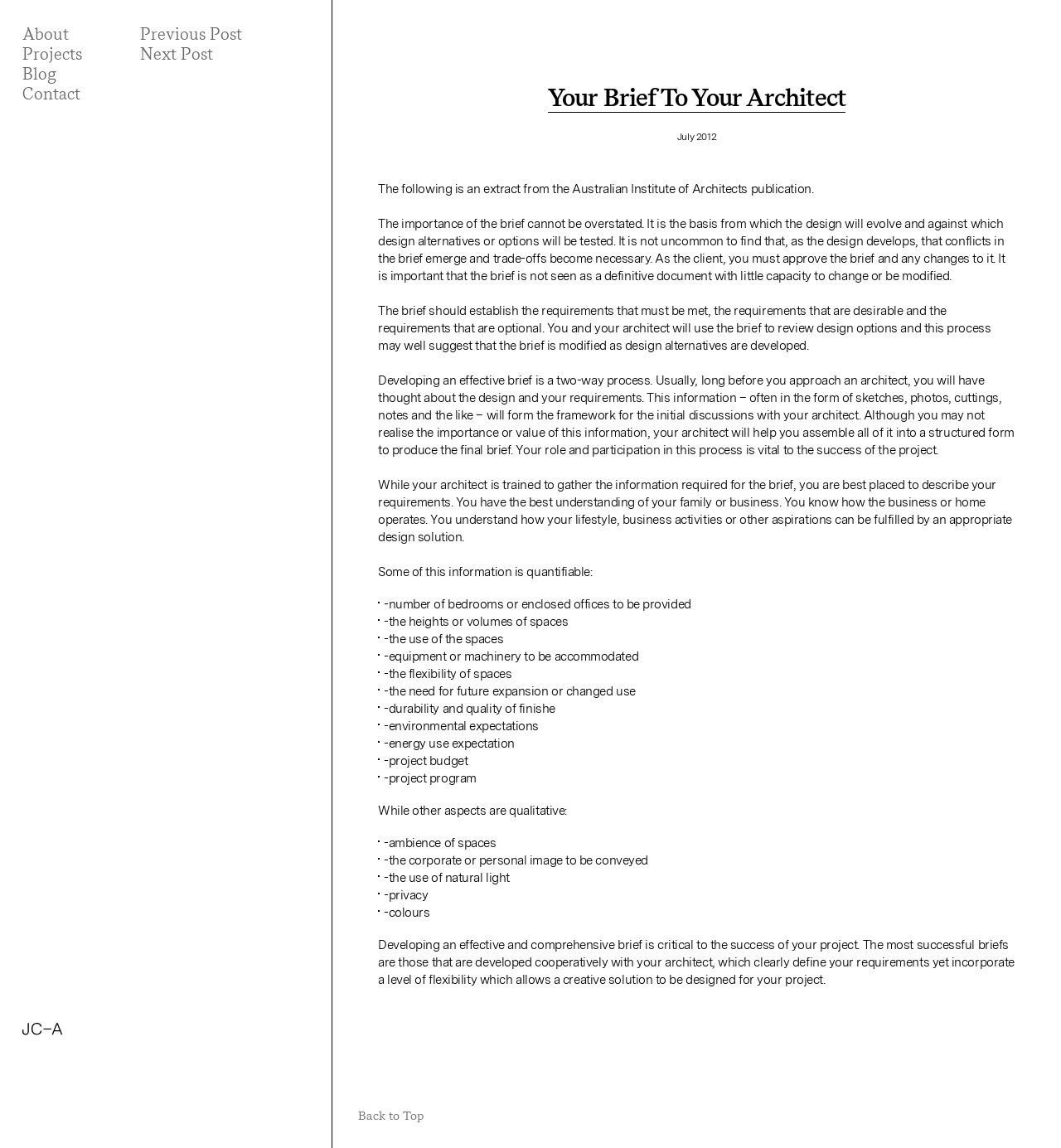Please locate the bounding box coordinates of the element's region that needs to be clicked to follow the instruction: "Click on the 'Jane Cameron Architects' link". The bounding box coordinates should be provided as four float numbers between 0 and 1, i.e., [left, top, right, bottom].

[0.021, 0.891, 0.059, 0.902]